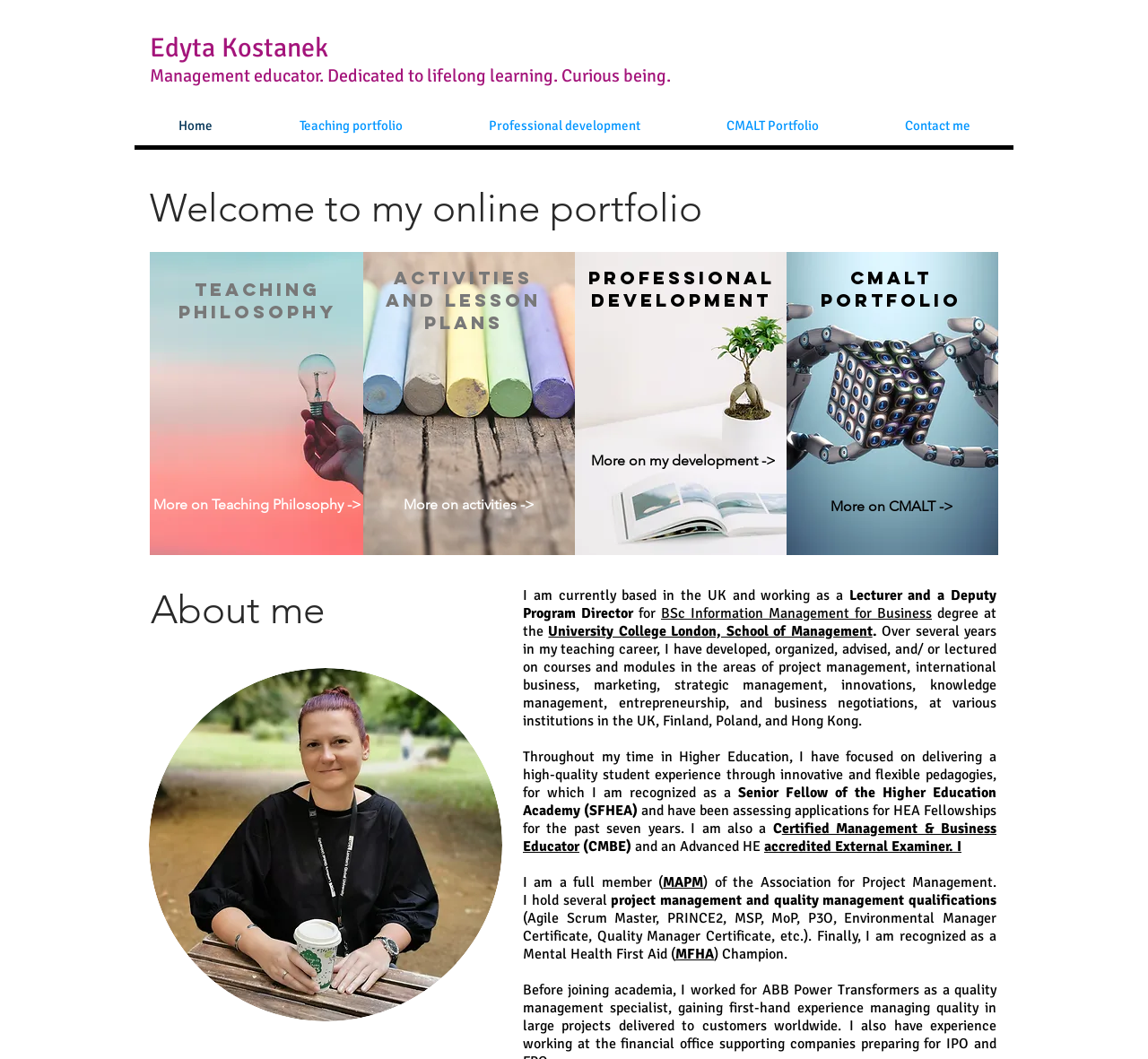Predict the bounding box coordinates of the area that should be clicked to accomplish the following instruction: "Share on Twitter". The bounding box coordinates should consist of four float numbers between 0 and 1, i.e., [left, top, right, bottom].

None